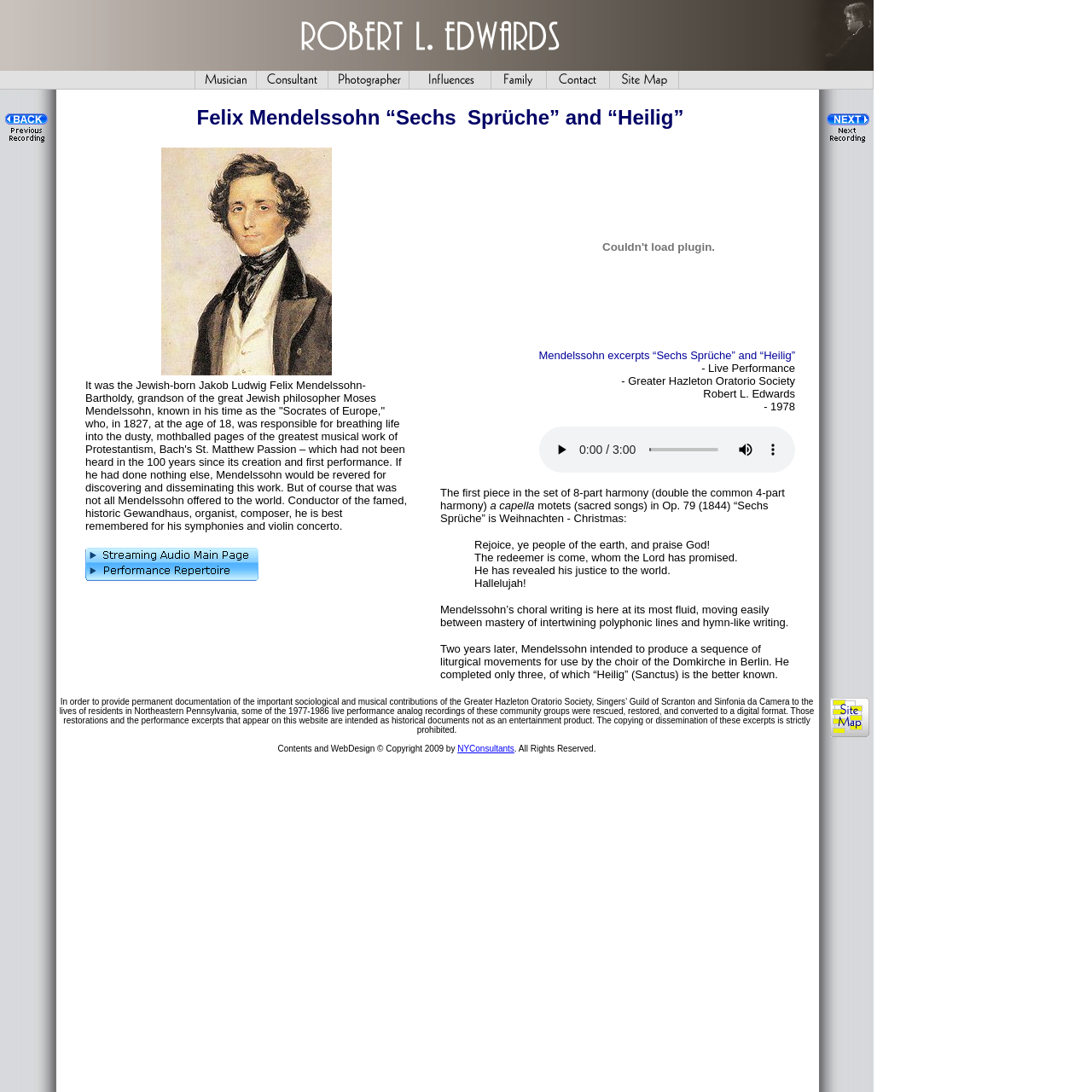Identify the bounding box coordinates of the specific part of the webpage to click to complete this instruction: "Read about Mendelssohn's contribution to music".

[0.0, 0.13, 0.373, 0.623]